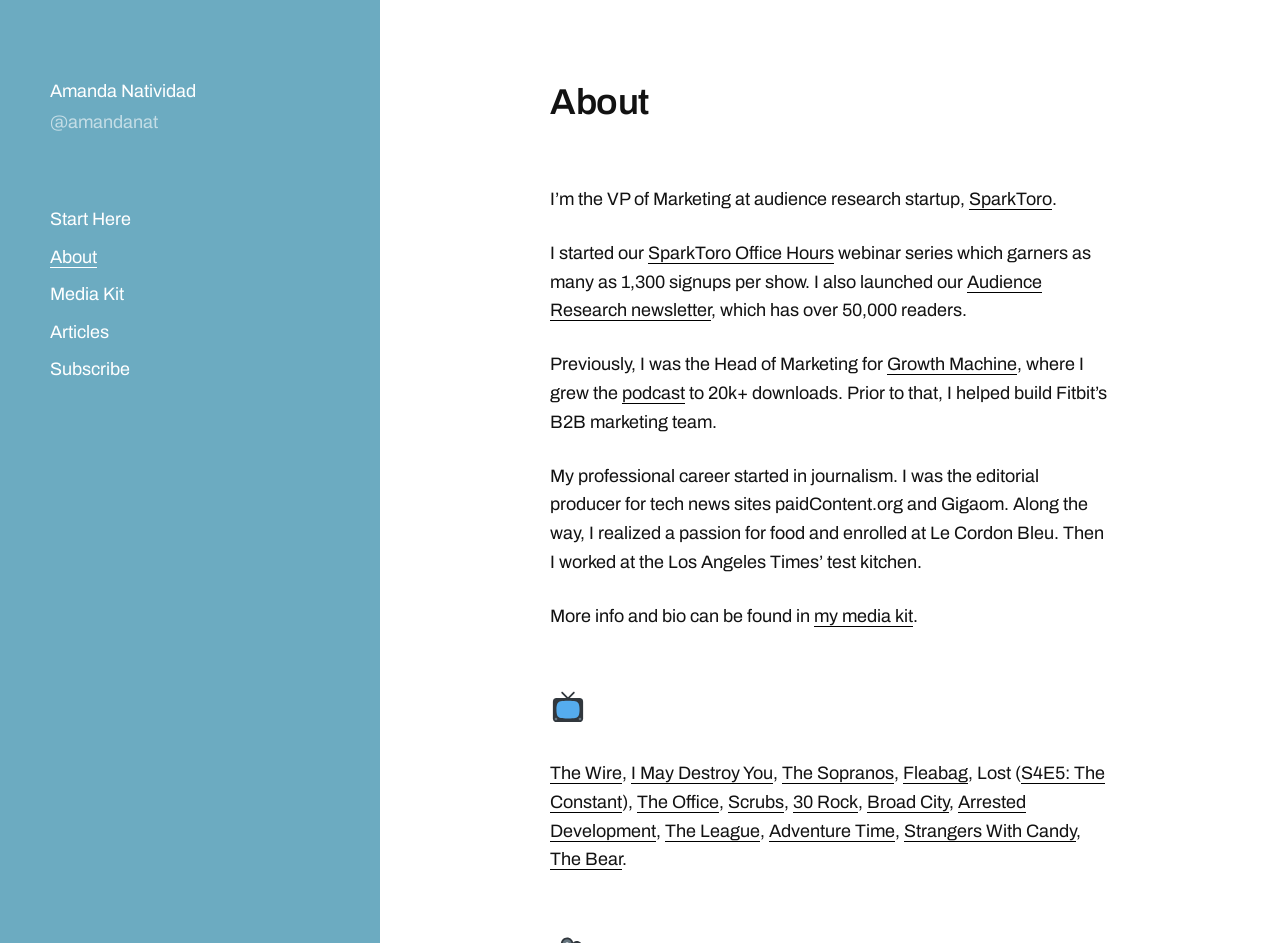Find the bounding box coordinates of the element to click in order to complete the given instruction: "Visit the About page."

[0.039, 0.261, 0.076, 0.284]